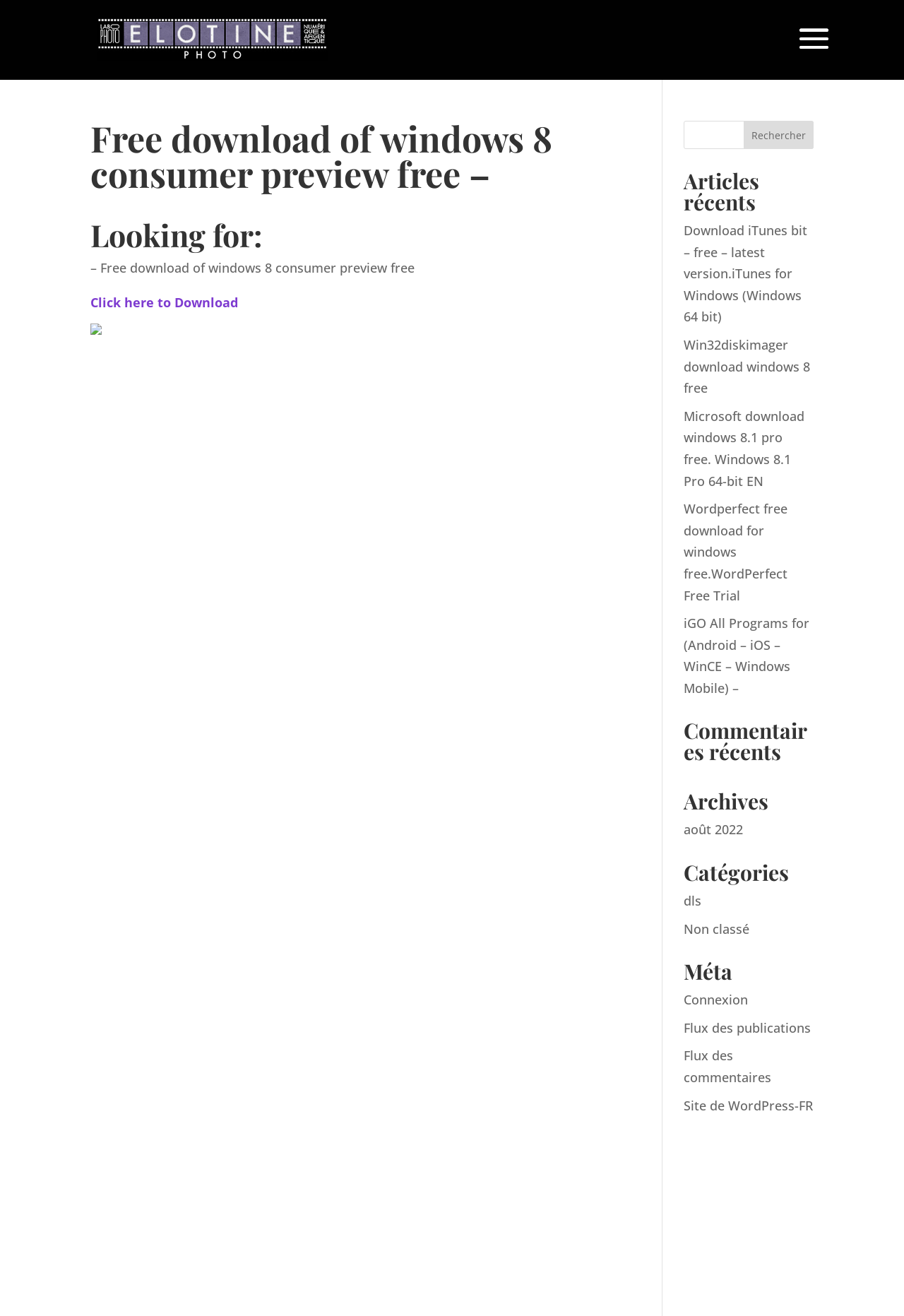Please provide the bounding box coordinates for the element that needs to be clicked to perform the following instruction: "Switch to English language". The coordinates should be given as four float numbers between 0 and 1, i.e., [left, top, right, bottom].

None